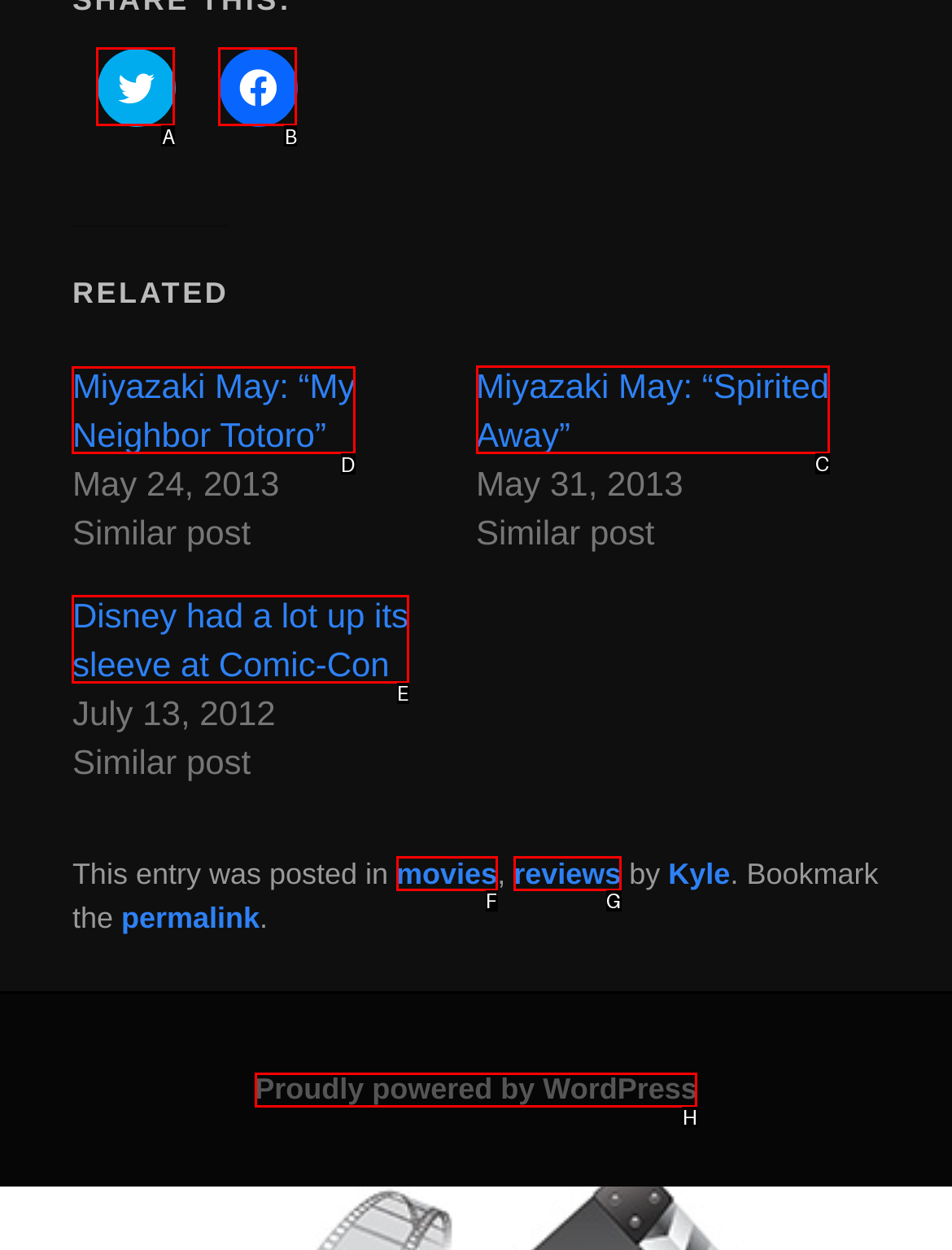Select the proper UI element to click in order to perform the following task: Read related post 'Miyazaki May: “My Neighbor Totoro”'. Indicate your choice with the letter of the appropriate option.

D